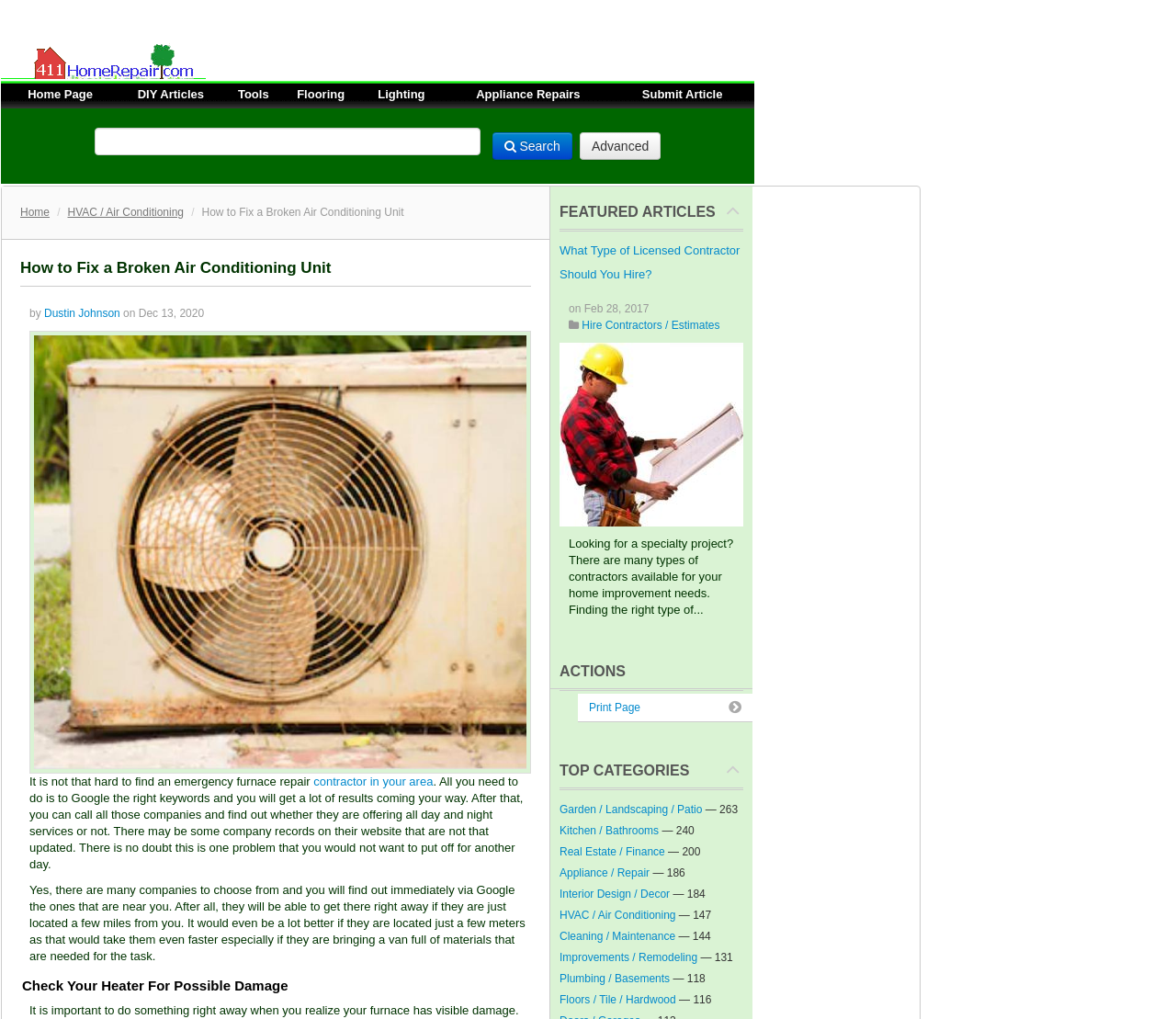What is the category of the article 'How to Fix a Broken Air Conditioning Unit'?
Refer to the image and answer the question using a single word or phrase.

HVAC / Air Conditioning